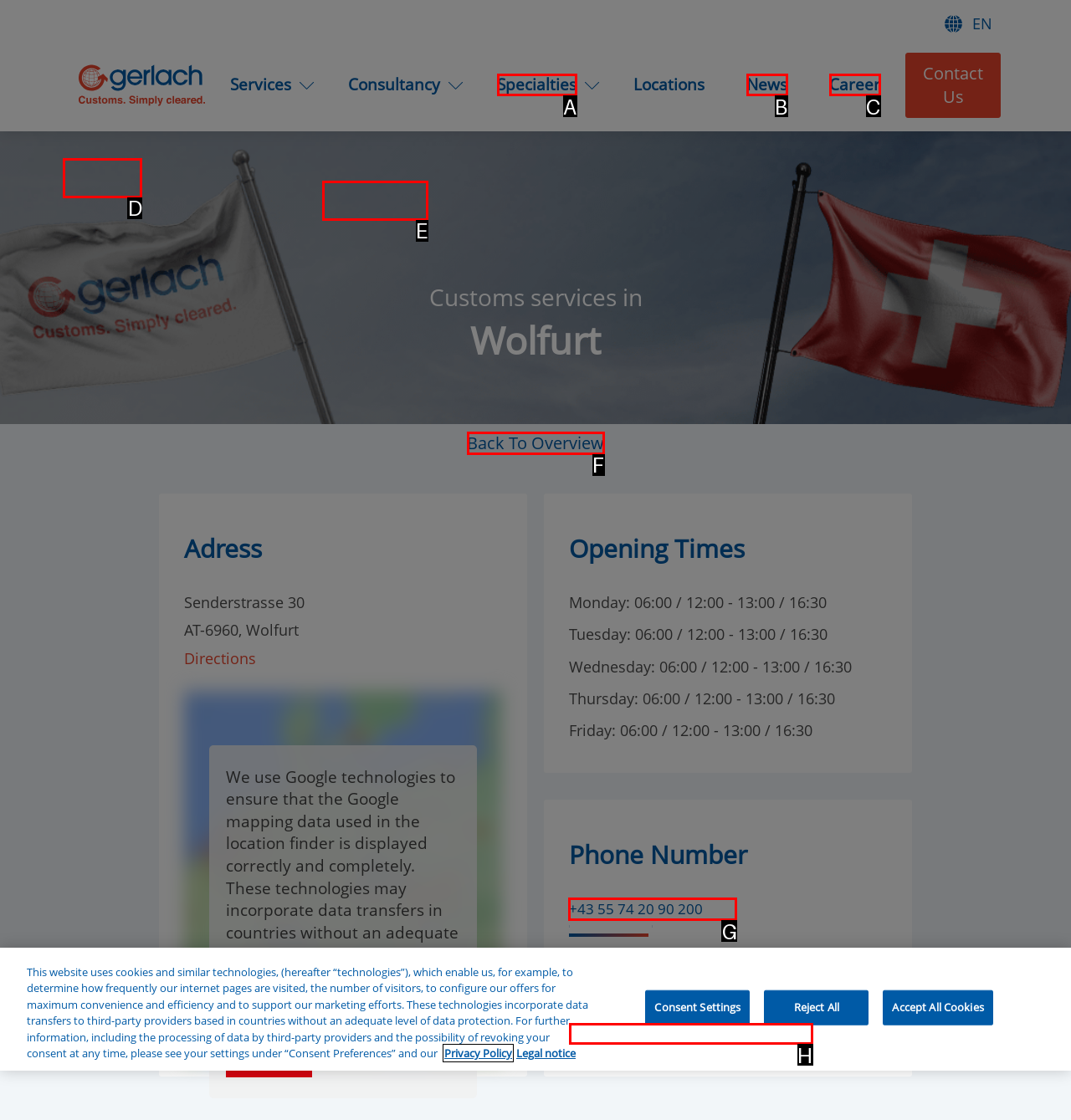Which UI element should be clicked to perform the following task: Call the phone number? Answer with the corresponding letter from the choices.

G